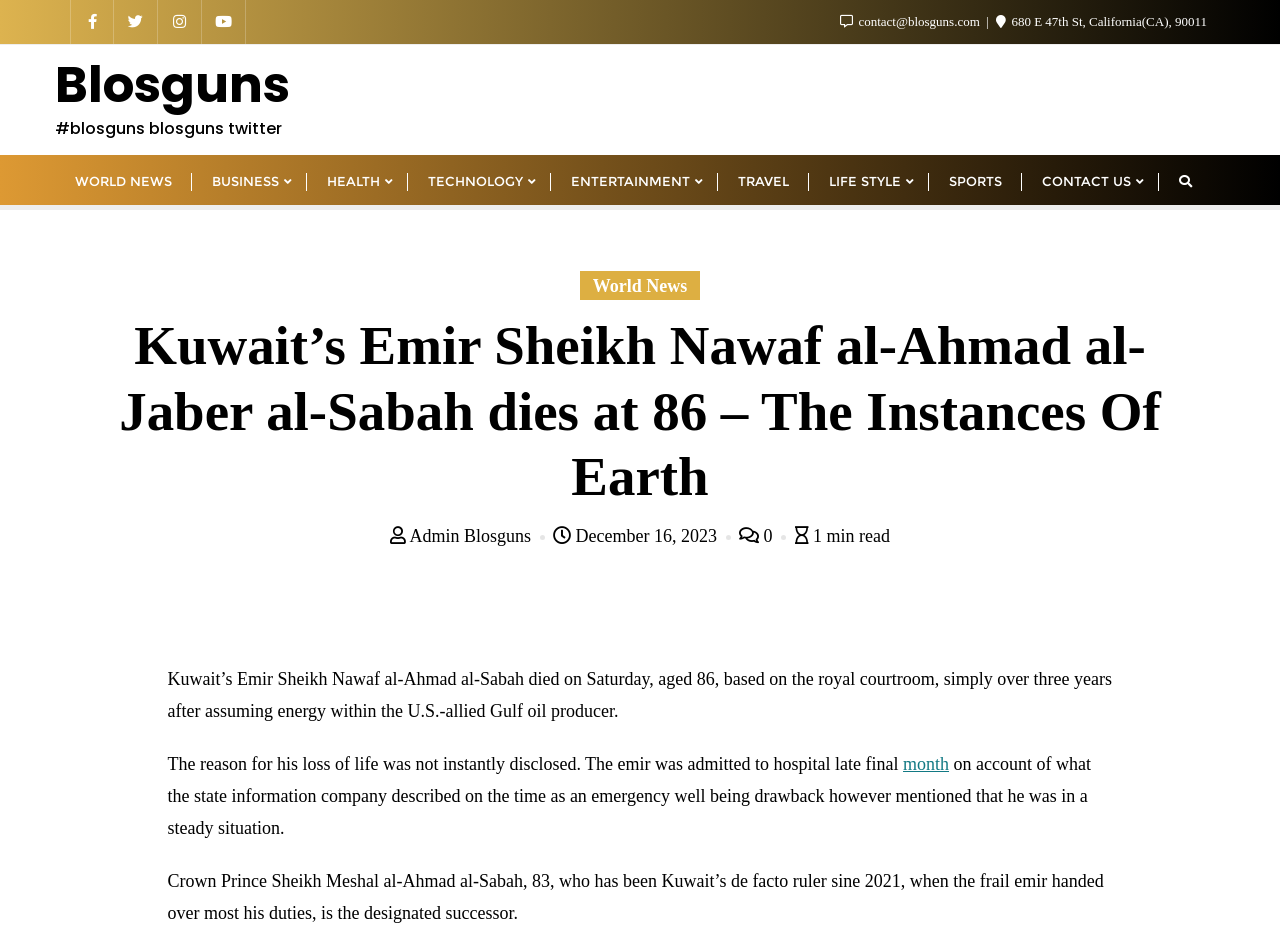Find and specify the bounding box coordinates that correspond to the clickable region for the instruction: "Read the World News".

[0.453, 0.29, 0.547, 0.321]